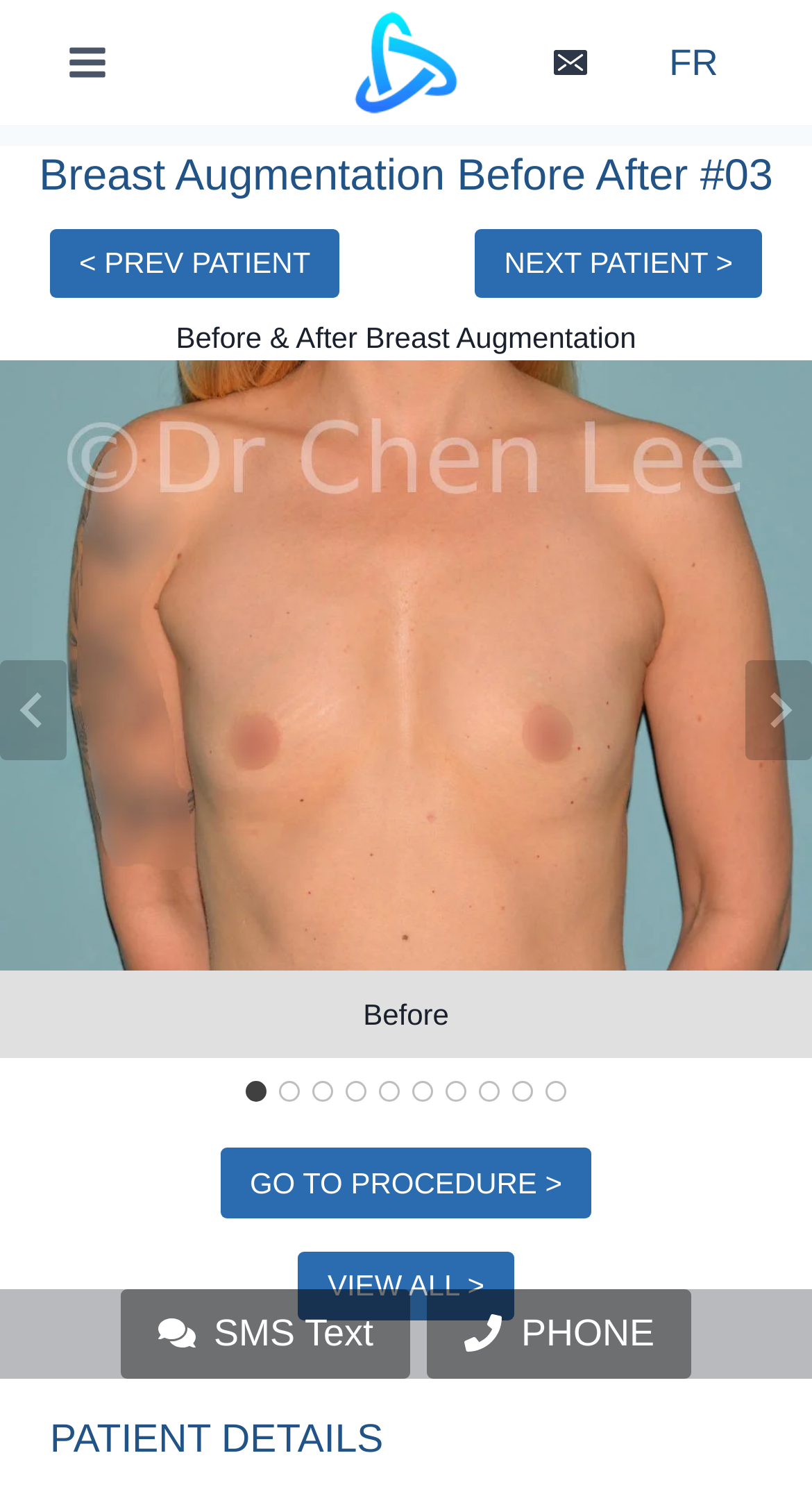Using the details from the image, please elaborate on the following question: What is the purpose of the 'GO TO PROCEDURE >' link?

The link 'GO TO PROCEDURE >' is placed below the 'Before & After Breast Augmentation' heading, which suggests that it is related to the procedure. Therefore, I assume the purpose of this link is to view the details of the procedure.